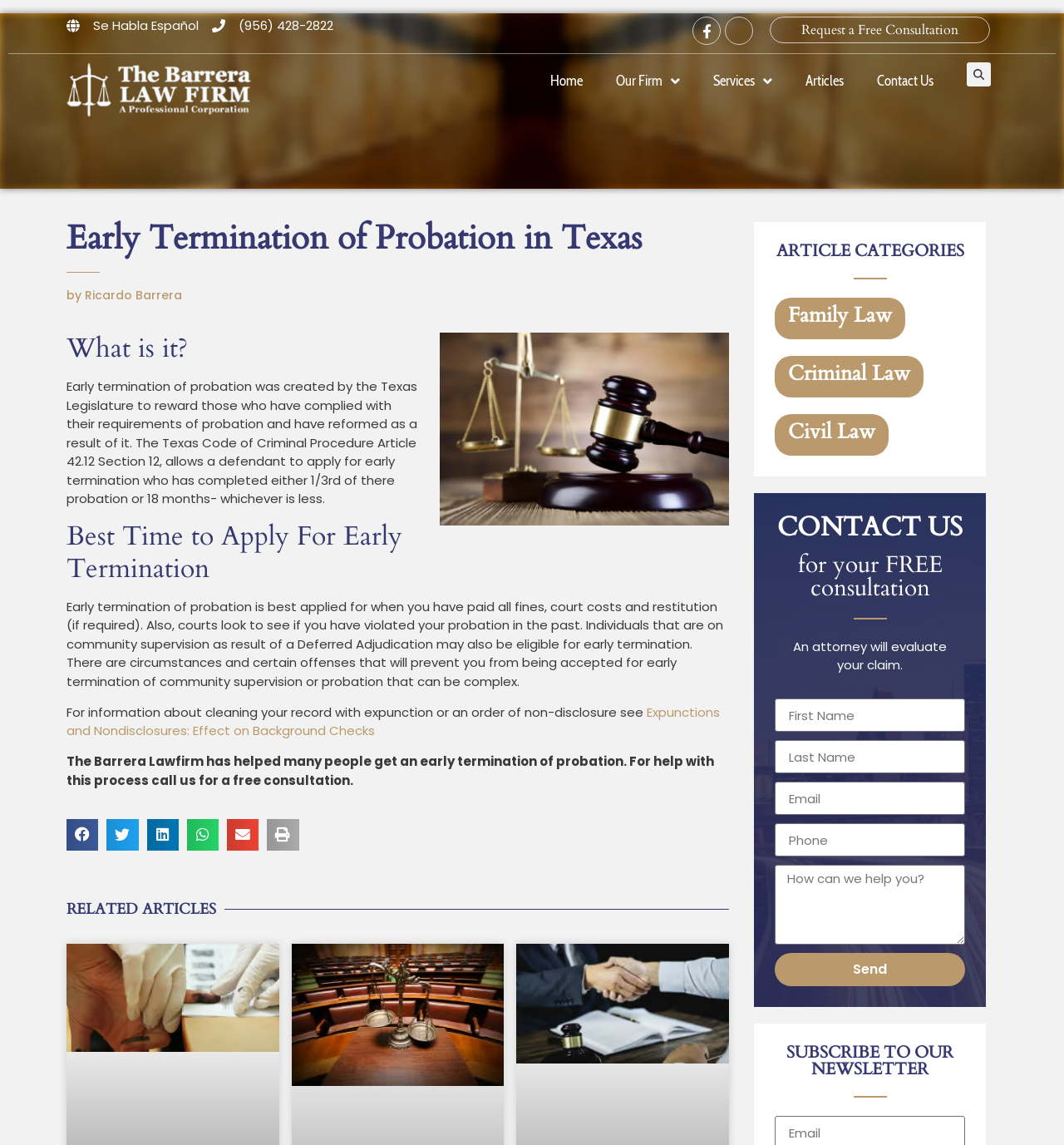Determine the bounding box coordinates of the element that should be clicked to execute the following command: "Fill in the 'First Name' textbox".

[0.728, 0.61, 0.907, 0.639]